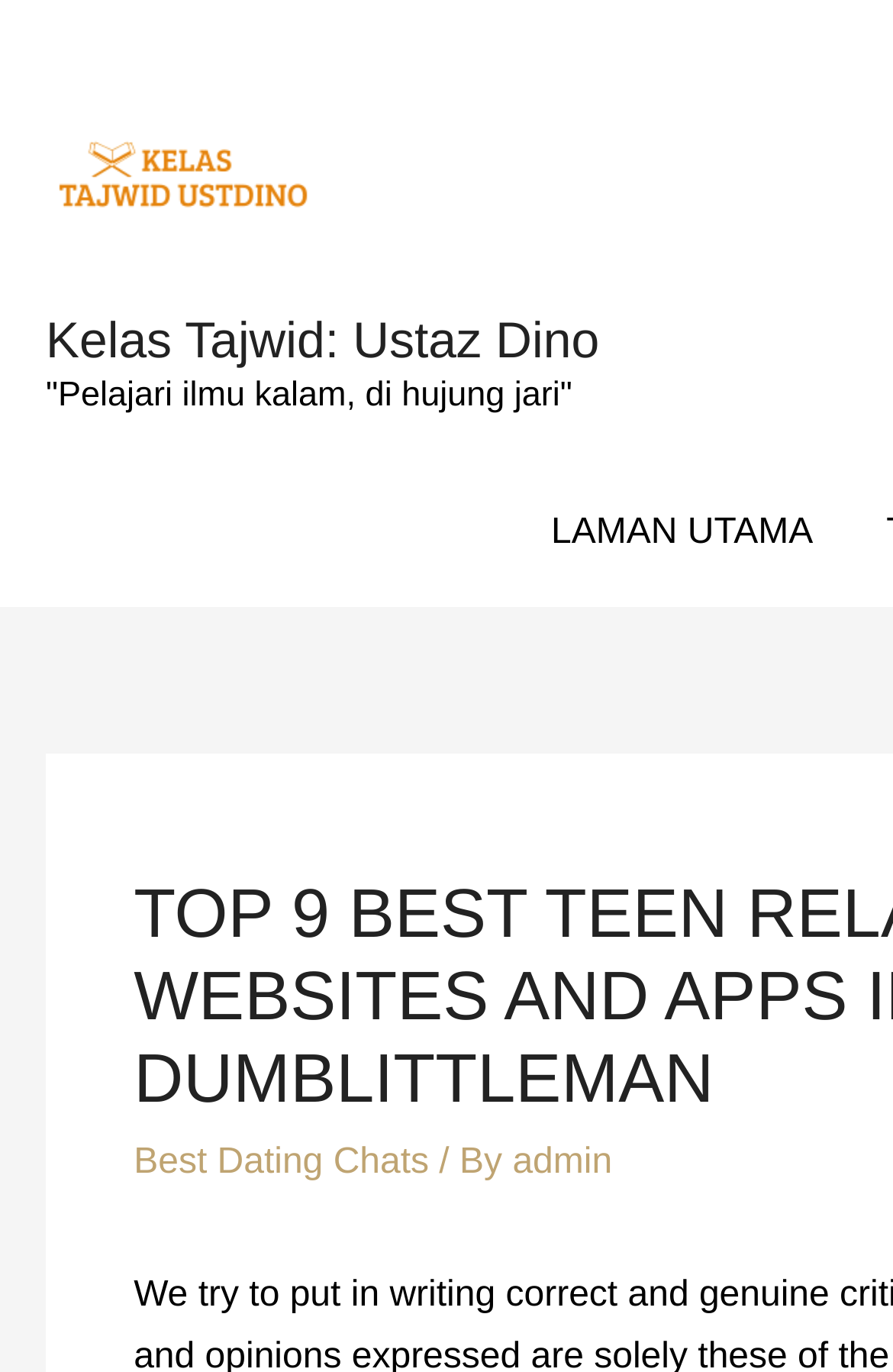How many links are there under 'LAMAN UTAMA'?
Based on the image, answer the question in a detailed manner.

Under the 'LAMAN UTAMA' link, there are three links: 'Best Dating Chats', '/ By', and 'admin'. Therefore, the answer is 3.